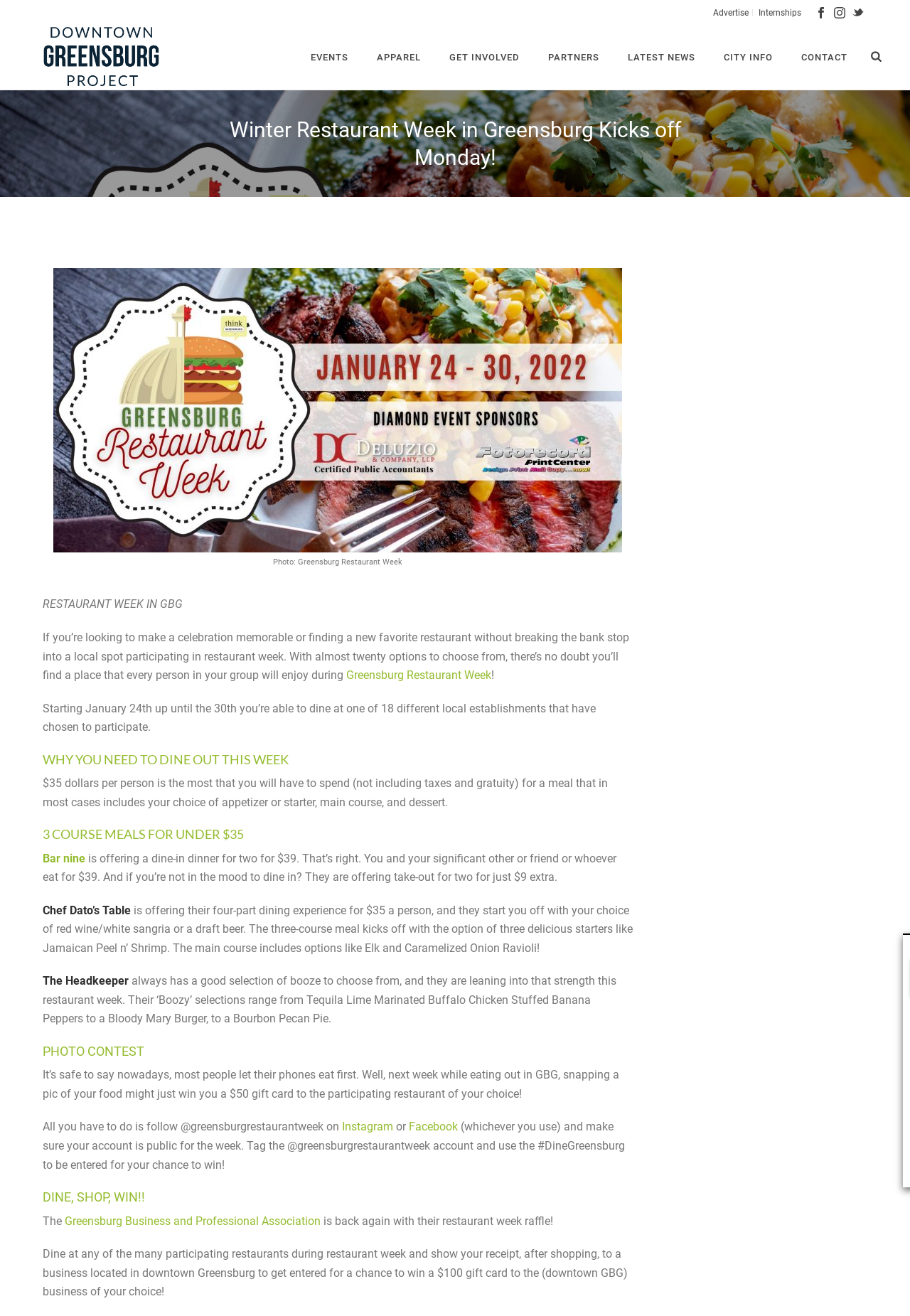Locate the bounding box coordinates of the region to be clicked to comply with the following instruction: "Click on Advertise". The coordinates must be four float numbers between 0 and 1, in the form [left, top, right, bottom].

[0.78, 0.007, 0.827, 0.012]